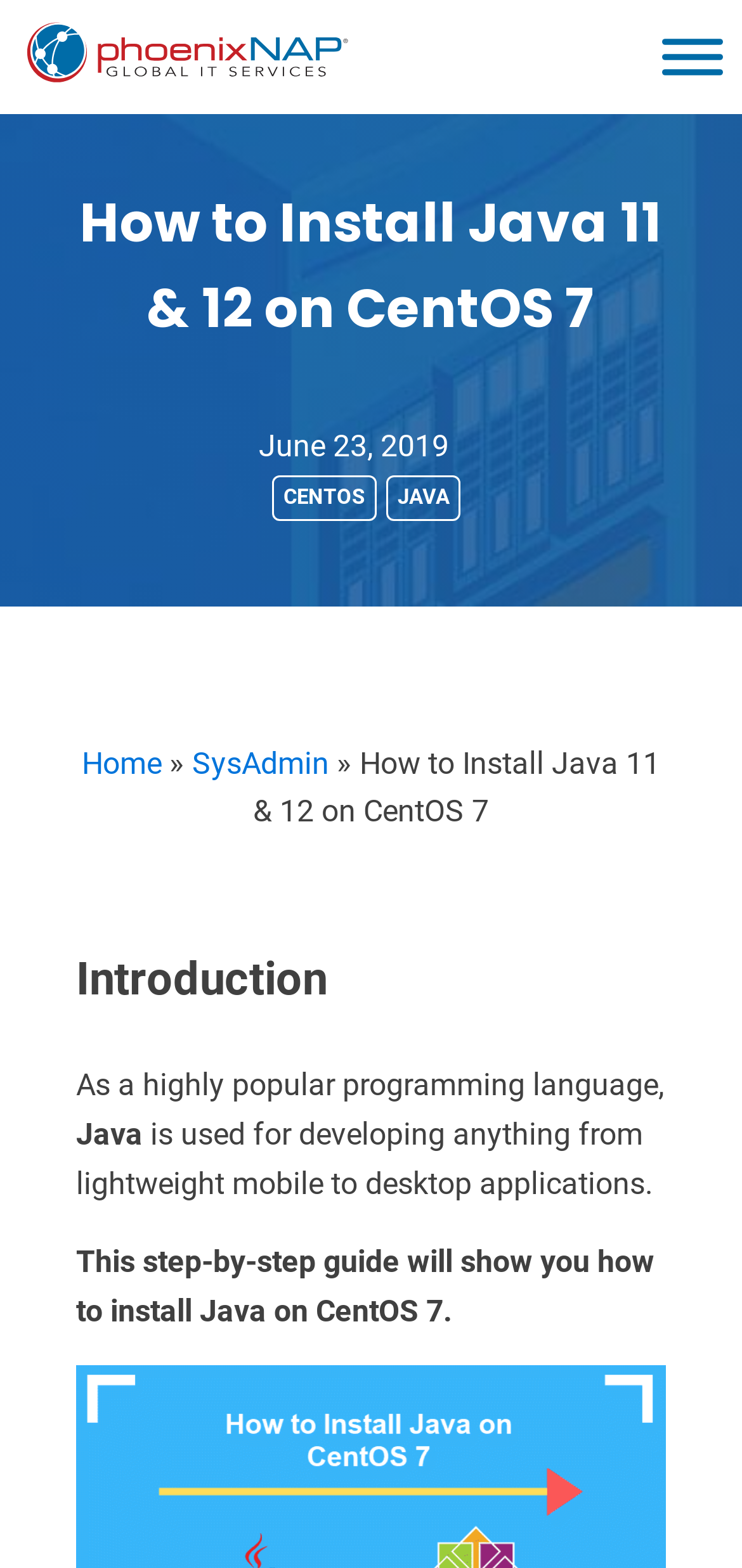What is the programming language mentioned?
Using the image, provide a concise answer in one word or a short phrase.

Java